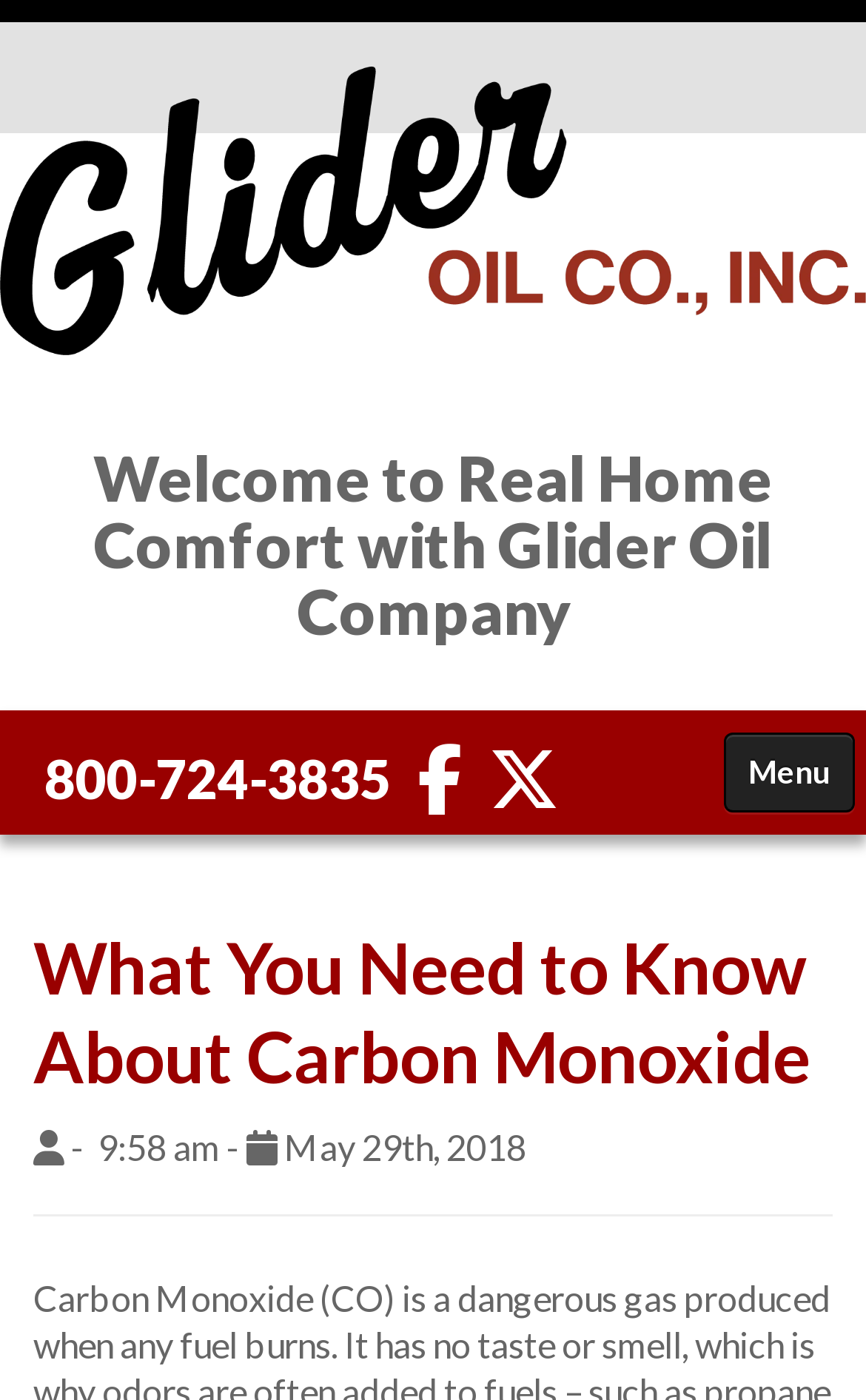Identify the coordinates of the bounding box for the element described below: "Safety and Information". Return the coordinates as four float numbers between 0 and 1: [left, top, right, bottom].

[0.0, 0.929, 1.0, 0.992]